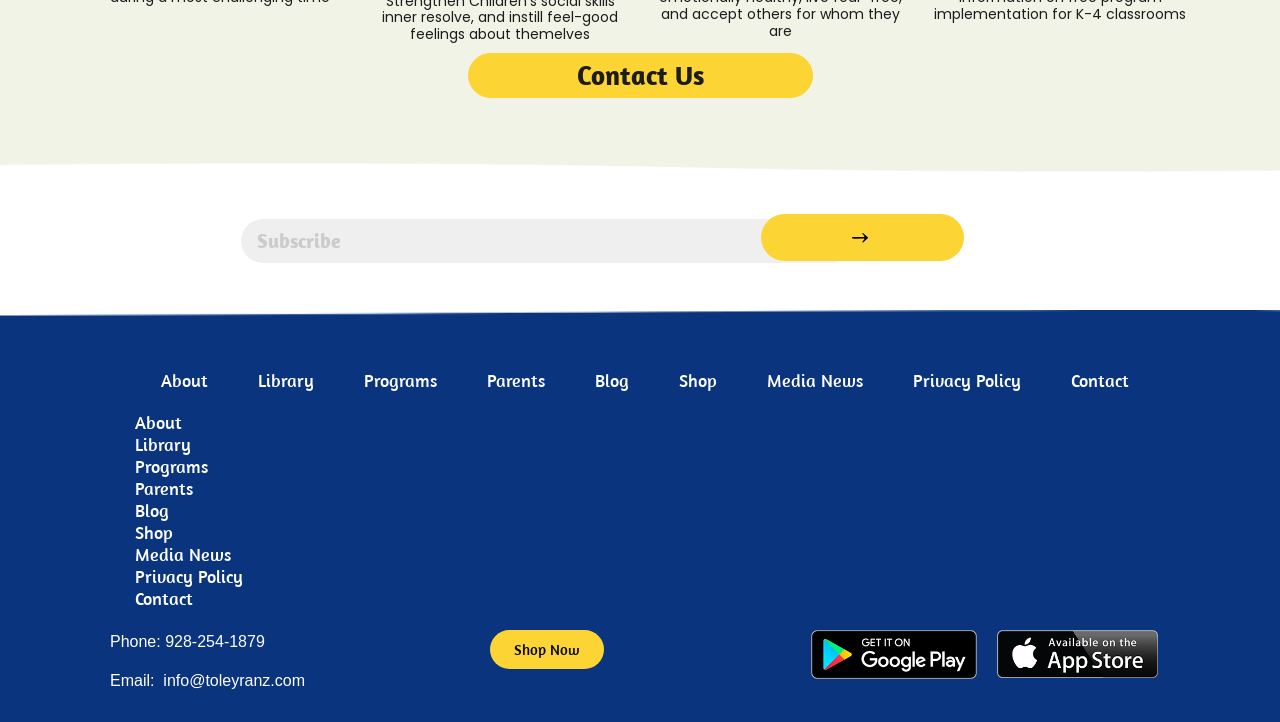Determine the bounding box coordinates in the format (top-left x, top-left y, bottom-right x, bottom-right y). Ensure all values are floating point numbers between 0 and 1. Identify the bounding box of the UI element described by: parent_node: Subscribe name="form_fields[email]" placeholder="Subscribe"

[0.188, 0.303, 0.665, 0.364]